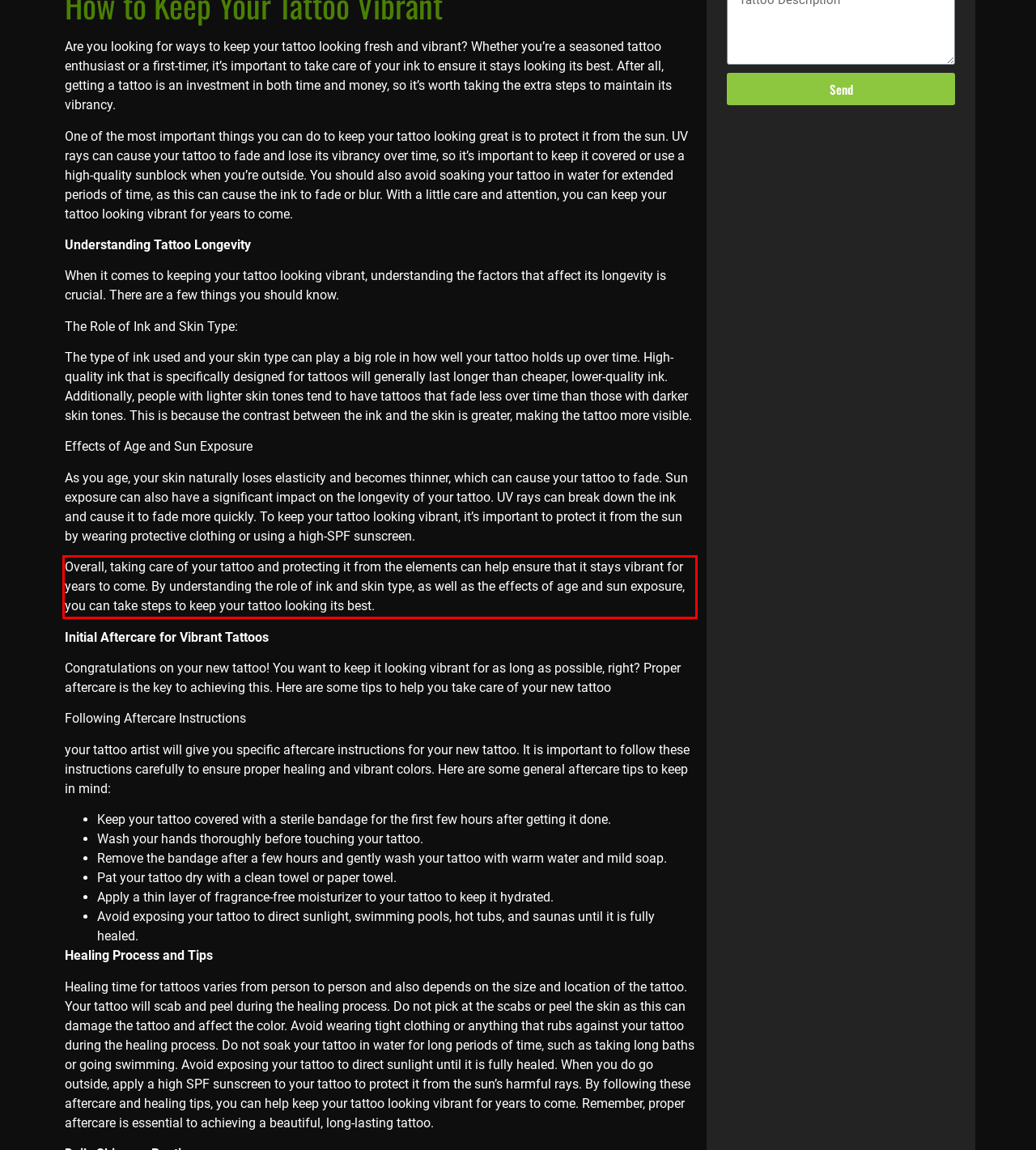Please extract the text content from the UI element enclosed by the red rectangle in the screenshot.

Overall, taking care of your tattoo and protecting it from the elements can help ensure that it stays vibrant for years to come. By understanding the role of ink and skin type, as well as the effects of age and sun exposure, you can take steps to keep your tattoo looking its best.